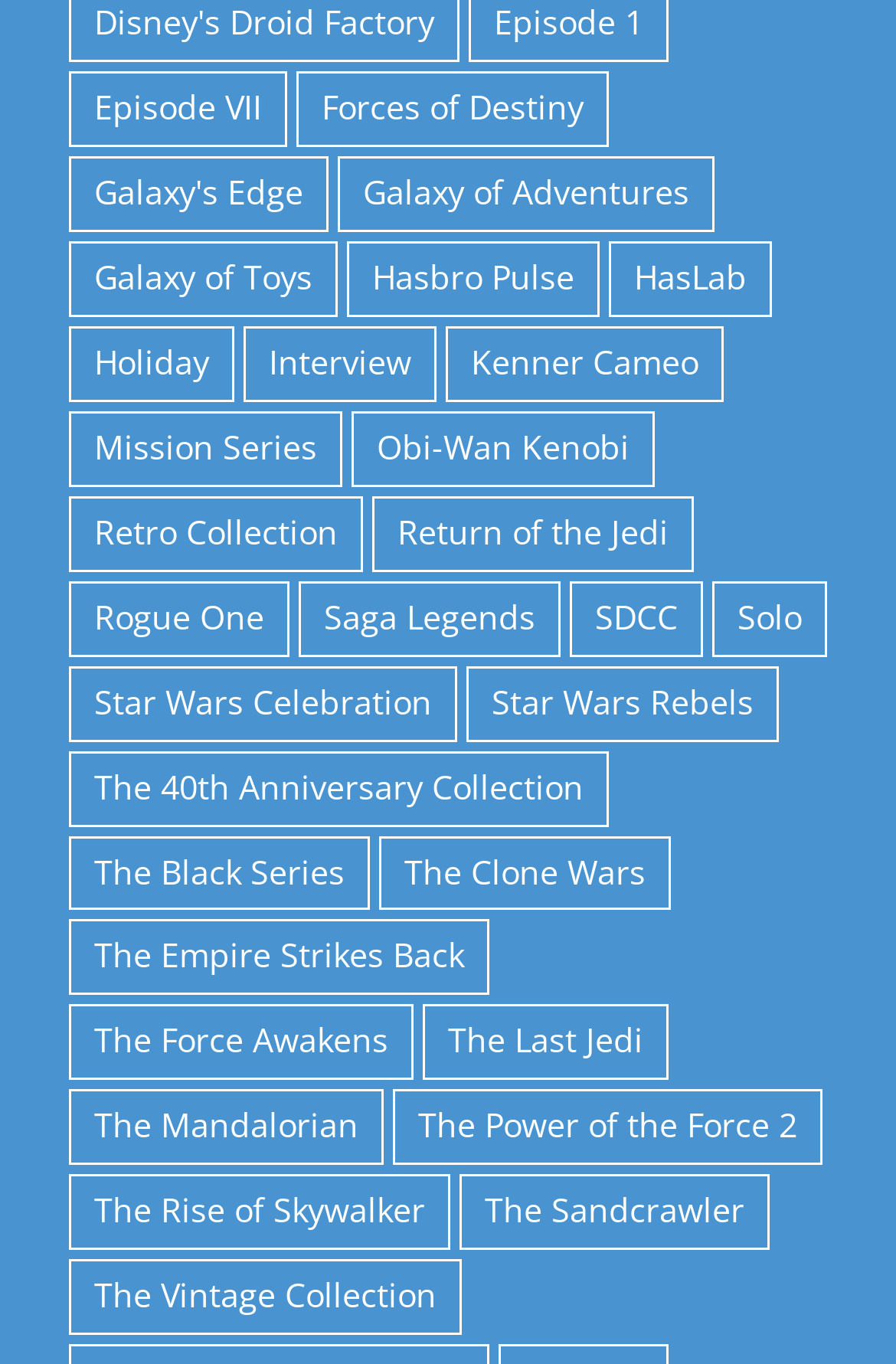Using the elements shown in the image, answer the question comprehensively: How many categories are related to Star Wars movies?

I counted the links related to Star Wars movies, which are 'Episode VII', 'Rogue One', 'Return of the Jedi', 'The Force Awakens', 'The Last Jedi', 'The Rise of Skywalker', and 'Solo'. There are 7 categories in total.